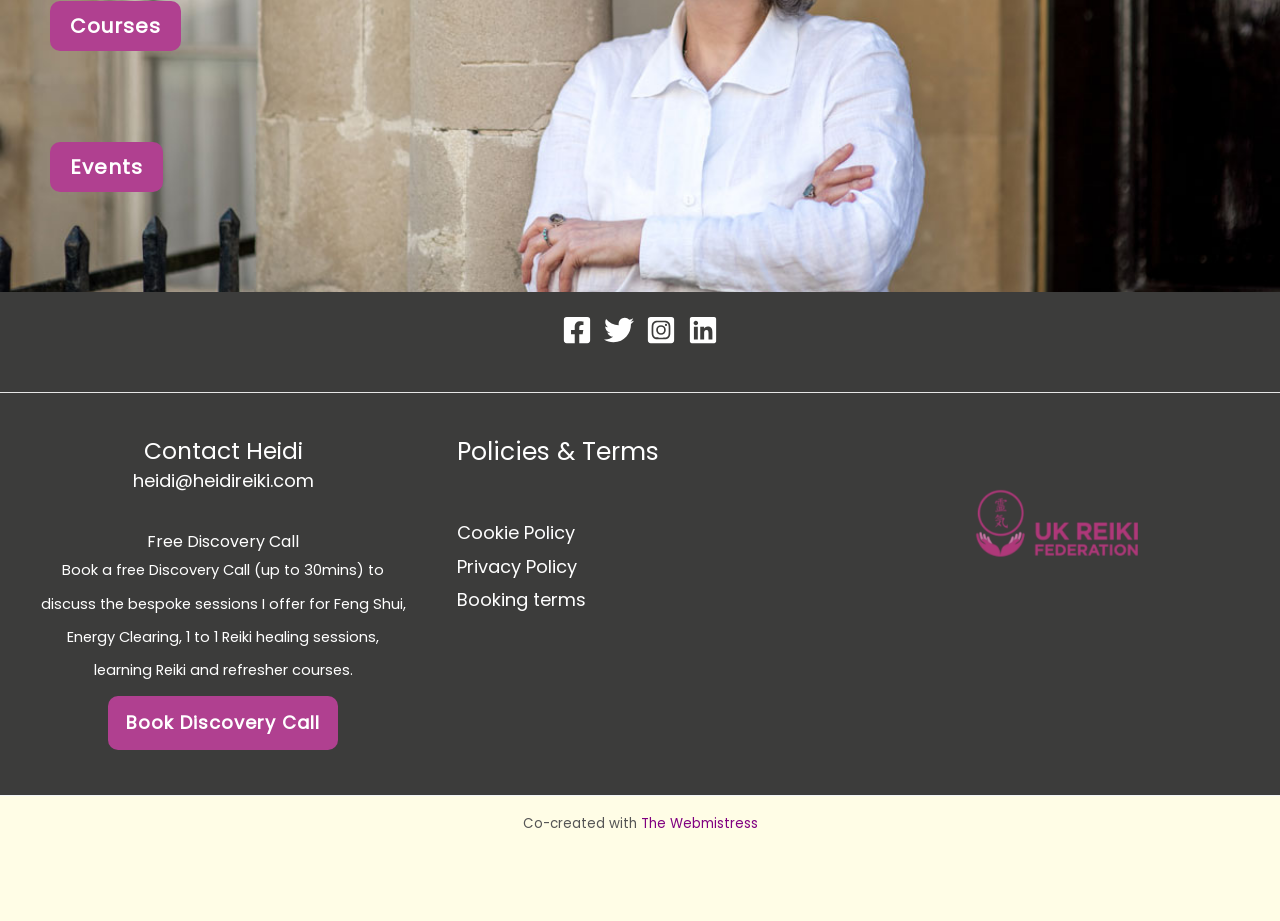What is the text of the first link on the top?
Using the image as a reference, answer the question with a short word or phrase.

Courses